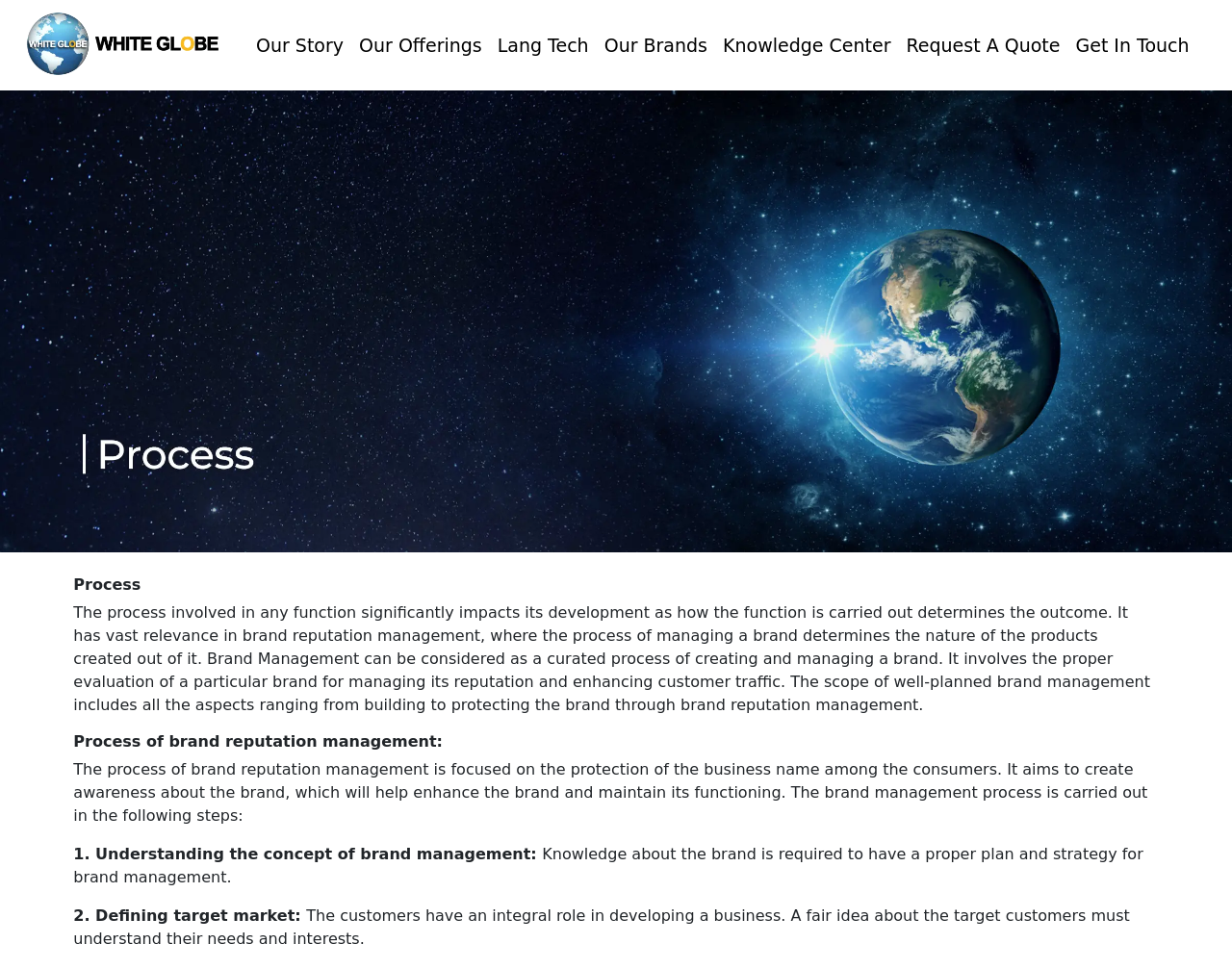Determine the bounding box coordinates of the section to be clicked to follow the instruction: "Click the 'Get In Touch' button". The coordinates should be given as four float numbers between 0 and 1, formatted as [left, top, right, bottom].

[0.867, 0.024, 0.972, 0.069]